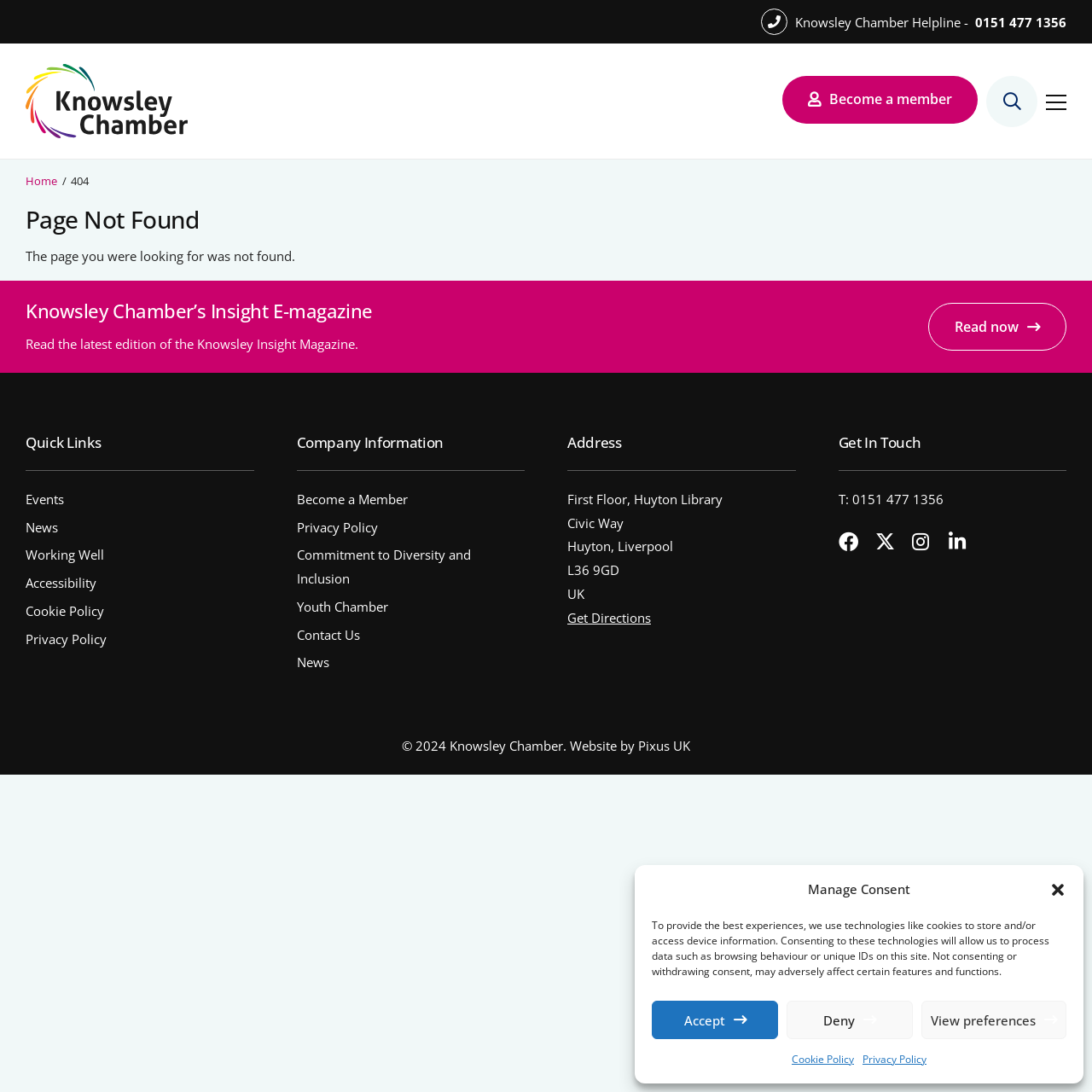What is the error message displayed on the webpage?
Look at the image and respond to the question as thoroughly as possible.

I found the error message by looking at the heading 'Page Not Found' which is located inside the article element, and the subsequent static text 'The page you were looking for was not found'.